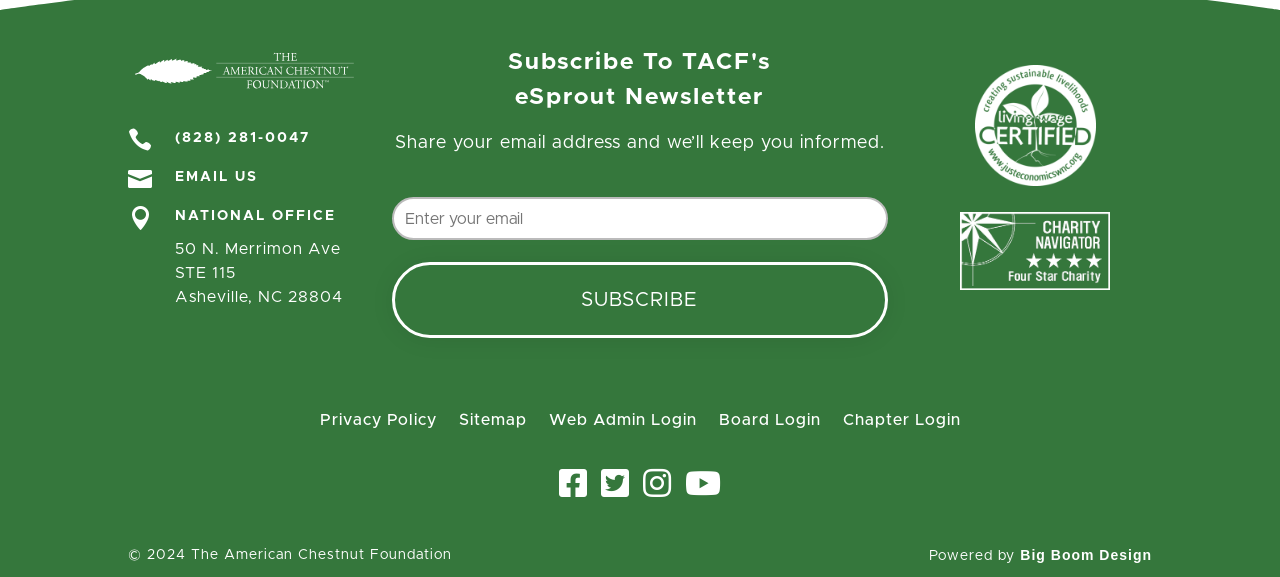Locate the bounding box coordinates of the clickable area needed to fulfill the instruction: "Visit the Four star rated charity page".

[0.75, 0.479, 0.868, 0.507]